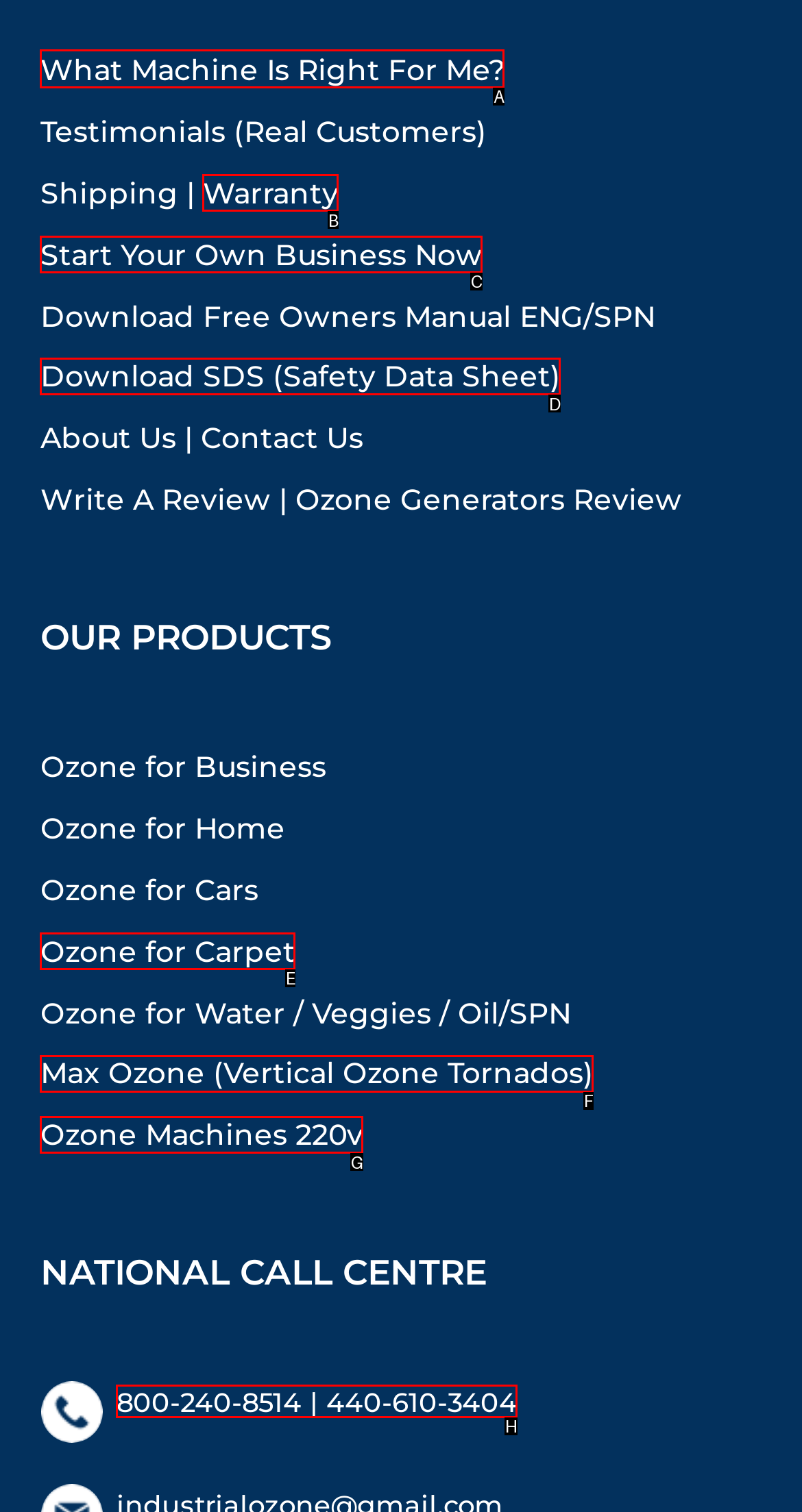Select the option I need to click to accomplish this task: Click on 'What Machine Is Right For Me?'
Provide the letter of the selected choice from the given options.

A